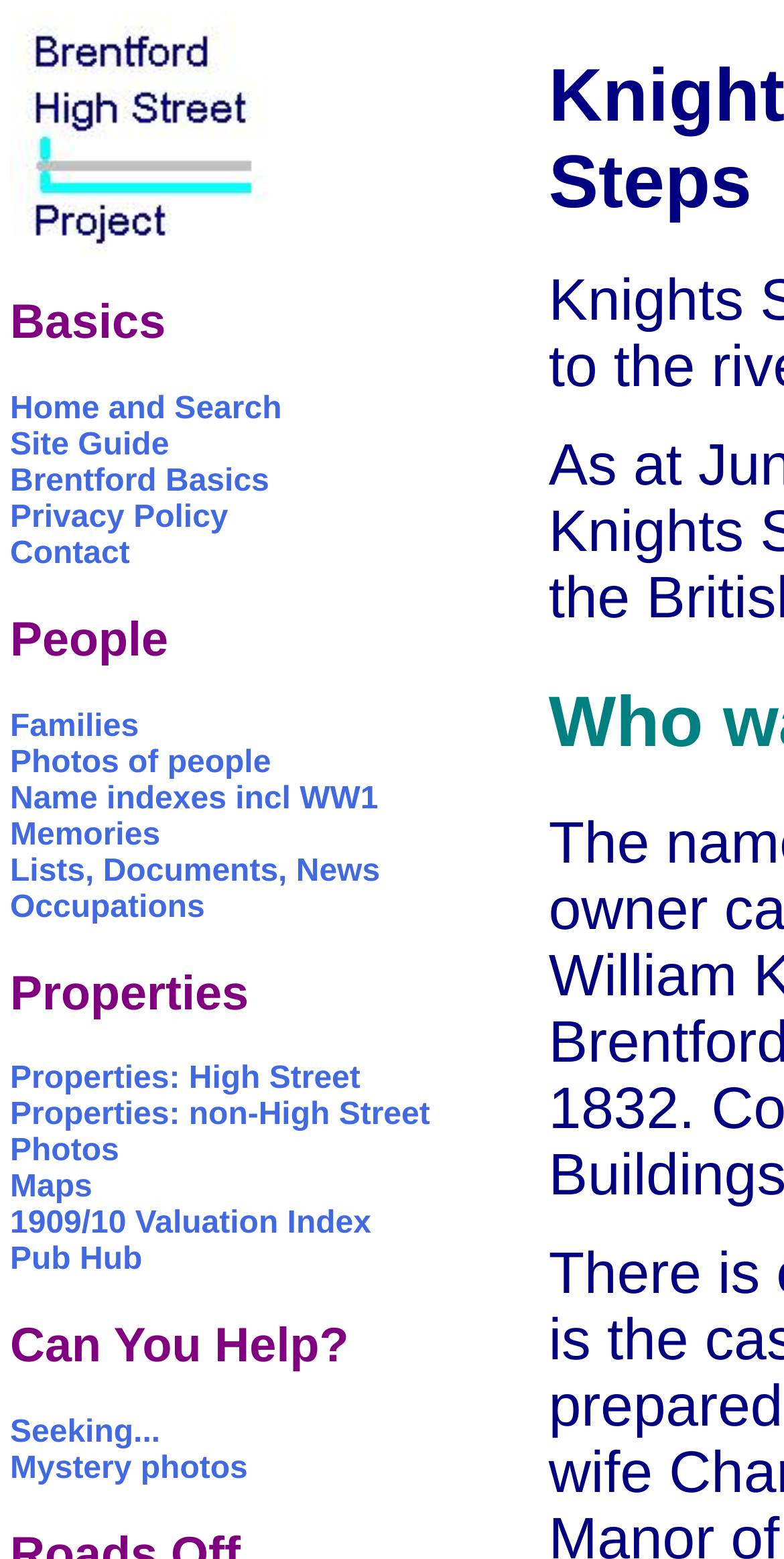Pinpoint the bounding box coordinates of the element that must be clicked to accomplish the following instruction: "Check Properties: High Street". The coordinates should be in the format of four float numbers between 0 and 1, i.e., [left, top, right, bottom].

[0.013, 0.682, 0.46, 0.703]